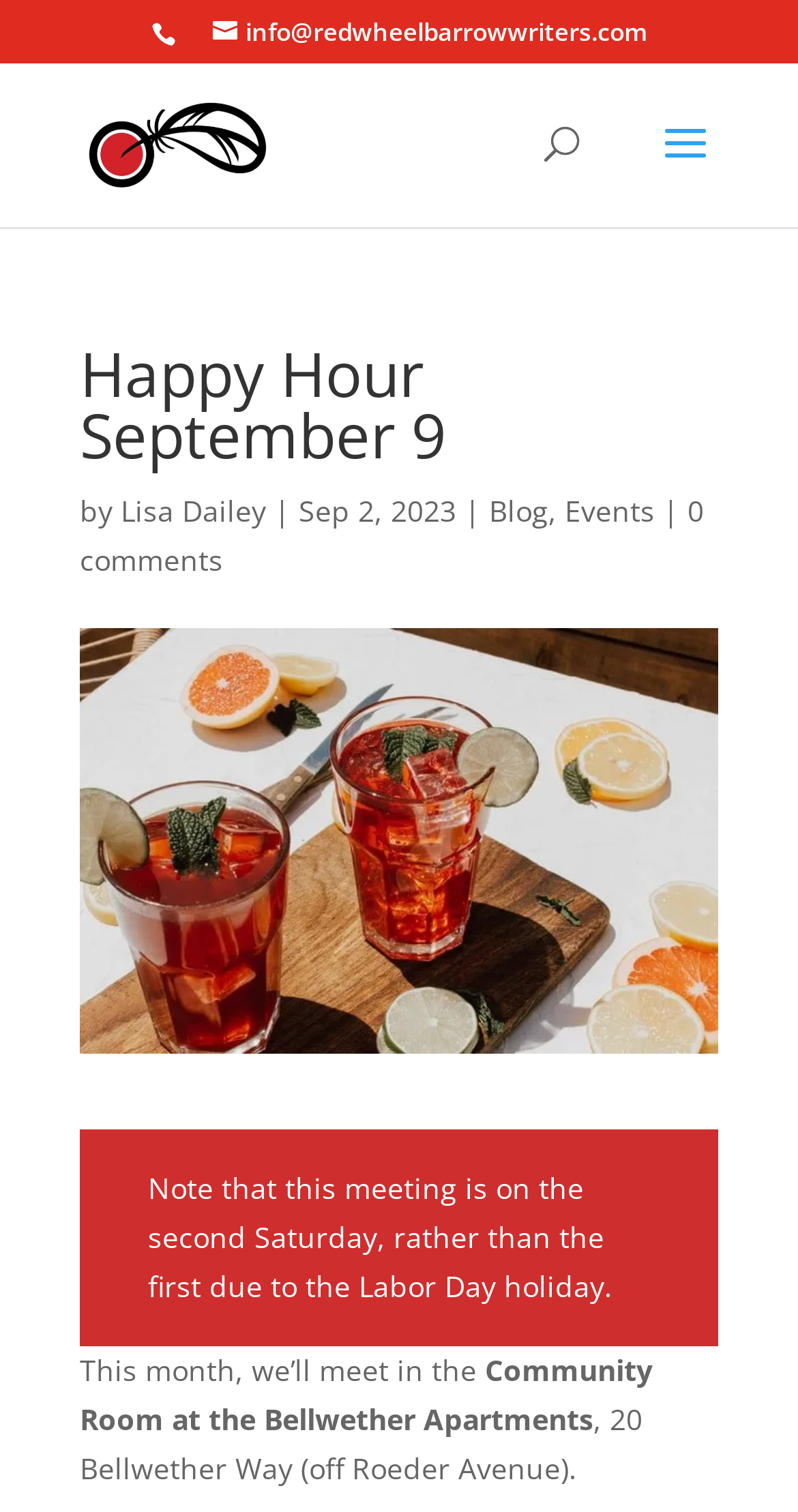Identify and extract the main heading of the webpage.

Happy Hour September 9